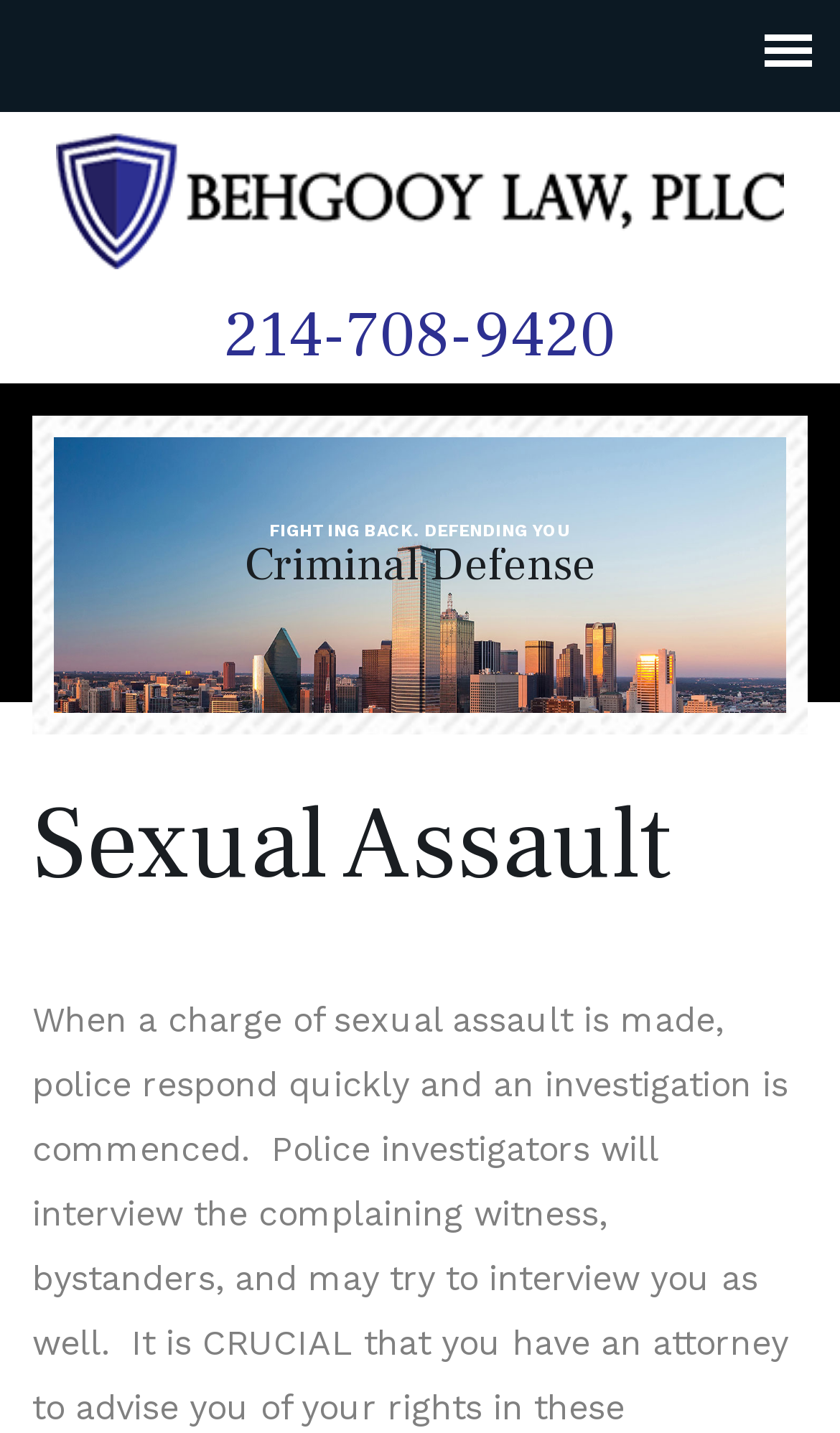Refer to the screenshot and answer the following question in detail:
What is the logo of the law firm?

I found the logo by looking at the image element with the text 'logo' located at [0.067, 0.093, 0.933, 0.188], which is a child element of the link element with the same text. The logo is likely associated with the law firm Behgooy Law, which is the main title of the webpage.